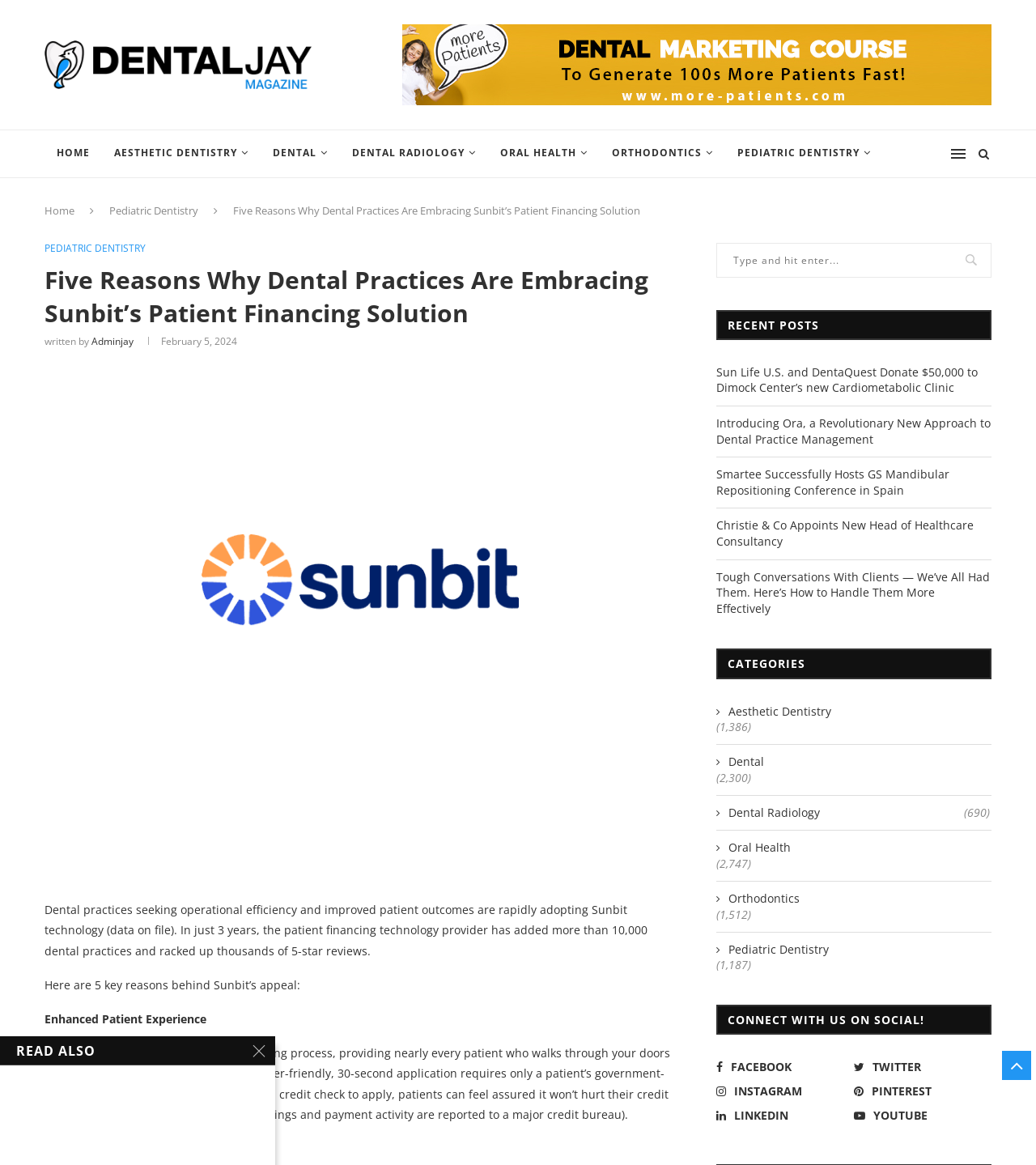From the element description Guest Post inquiry, predict the bounding box coordinates of the UI element. The coordinates must be specified in the format (top-left x, top-left y, bottom-right x, bottom-right y) and should be within the 0 to 1 range.

None